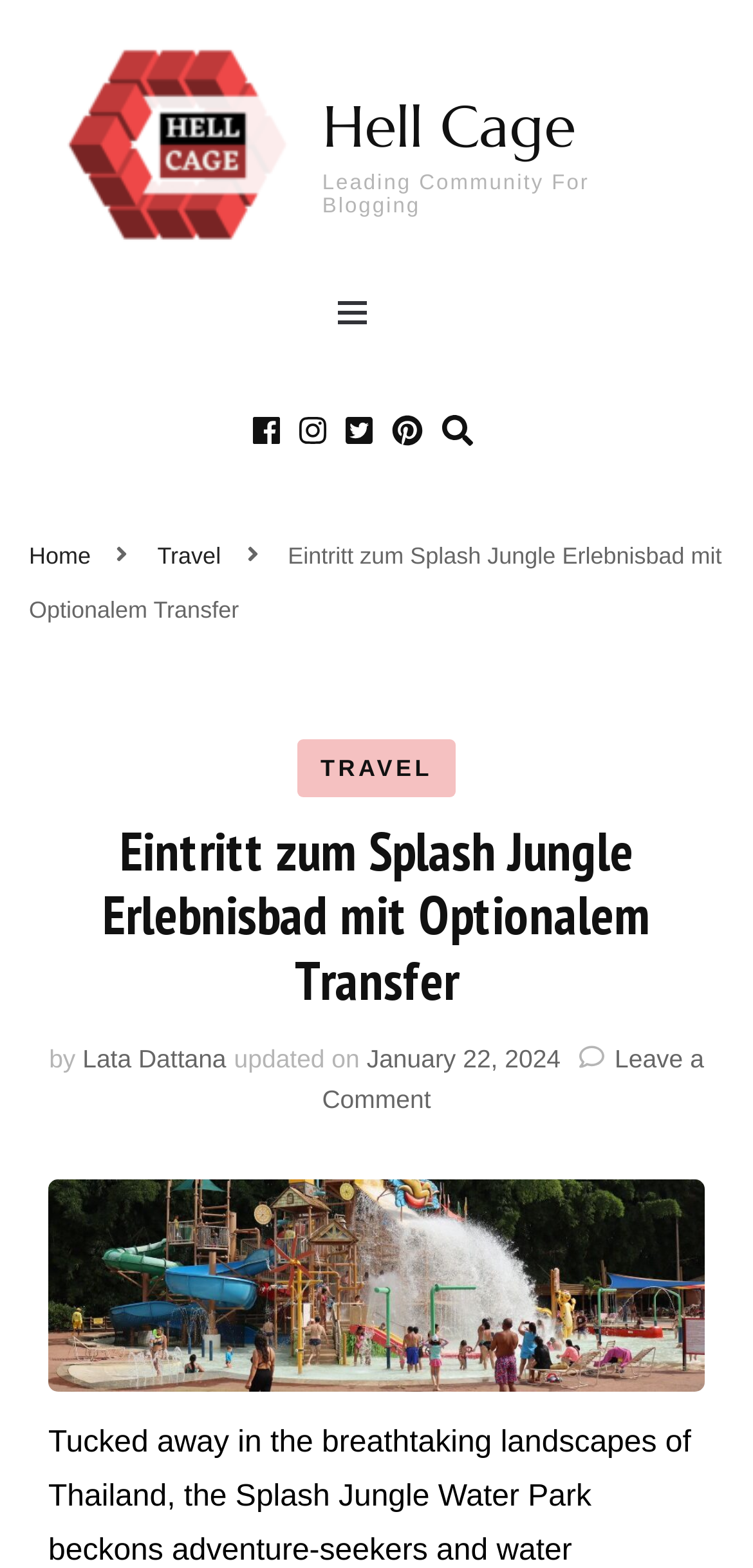Determine the bounding box coordinates for the area that needs to be clicked to fulfill this task: "Toggle the primary menu". The coordinates must be given as four float numbers between 0 and 1, i.e., [left, top, right, bottom].

[0.449, 0.173, 0.513, 0.235]